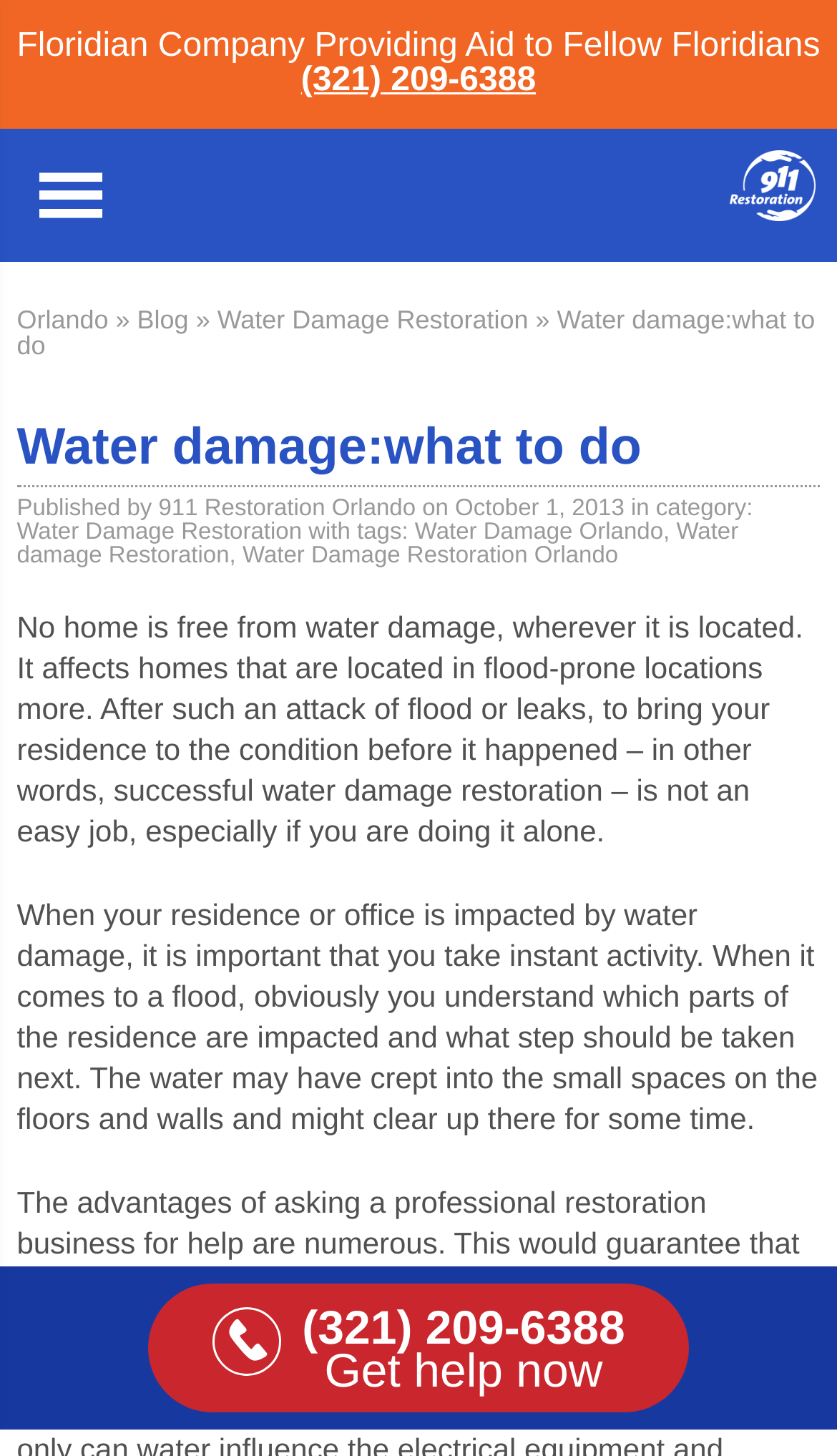Determine the bounding box coordinates of the element's region needed to click to follow the instruction: "Call the company for water damage restoration". Provide these coordinates as four float numbers between 0 and 1, formatted as [left, top, right, bottom].

[0.36, 0.043, 0.64, 0.068]